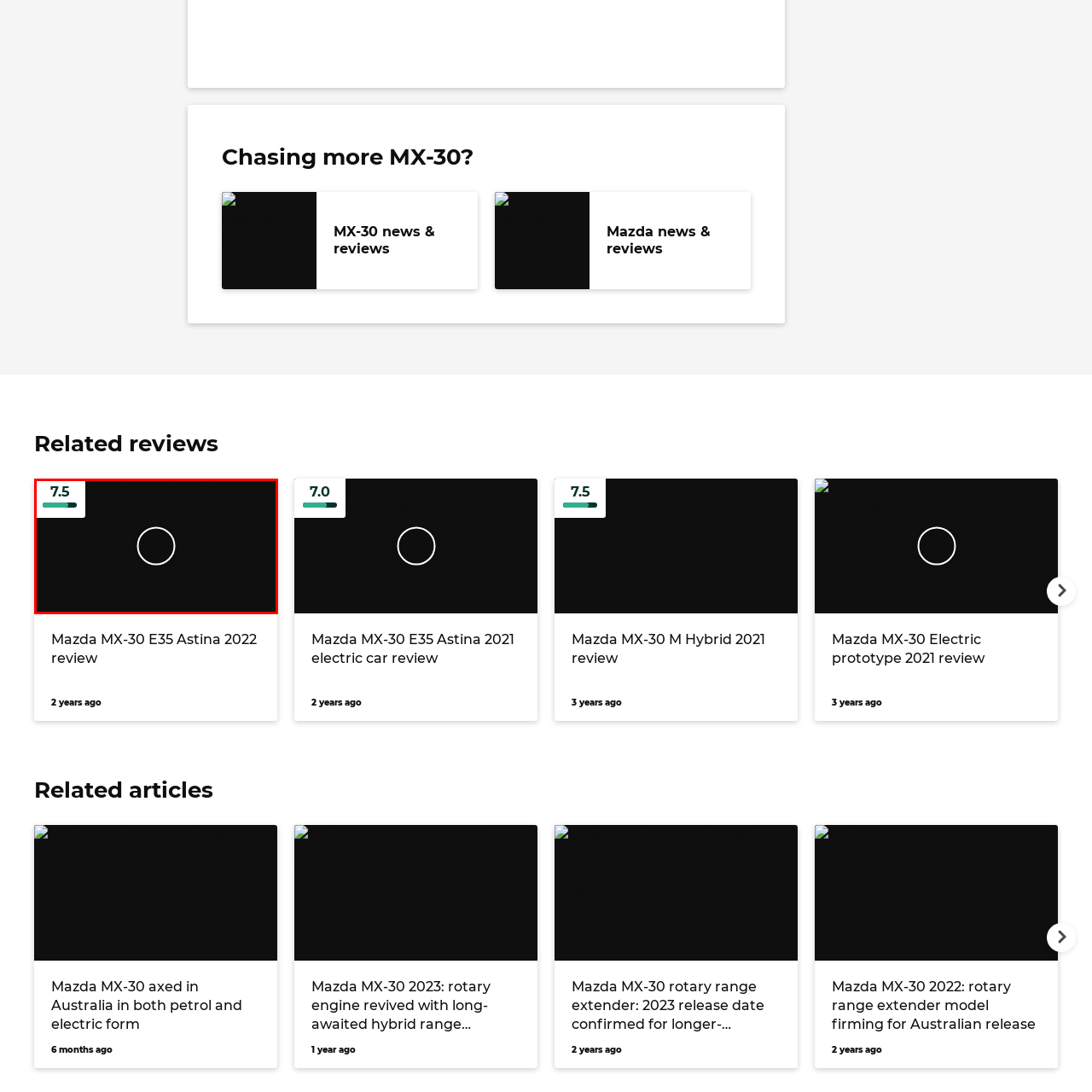Explain in detail what is shown in the red-bordered image.

This image features the title of a review for the Mazda MX-30 E35 Astina 2022, indicated by a prominent rating of 7.5 displayed at the top left corner. The layout suggests a highlight of the model's performance or features, possibly encapsulating key insights from the review. The design utilizes a minimalist style, focusing the viewer's attention on the score and model name, conveying a professional assessment of the car. This review likely serves as a resource for potential buyers or enthusiasts looking to understand the merits of the 2022 Mazda MX-30 E35 Astina.